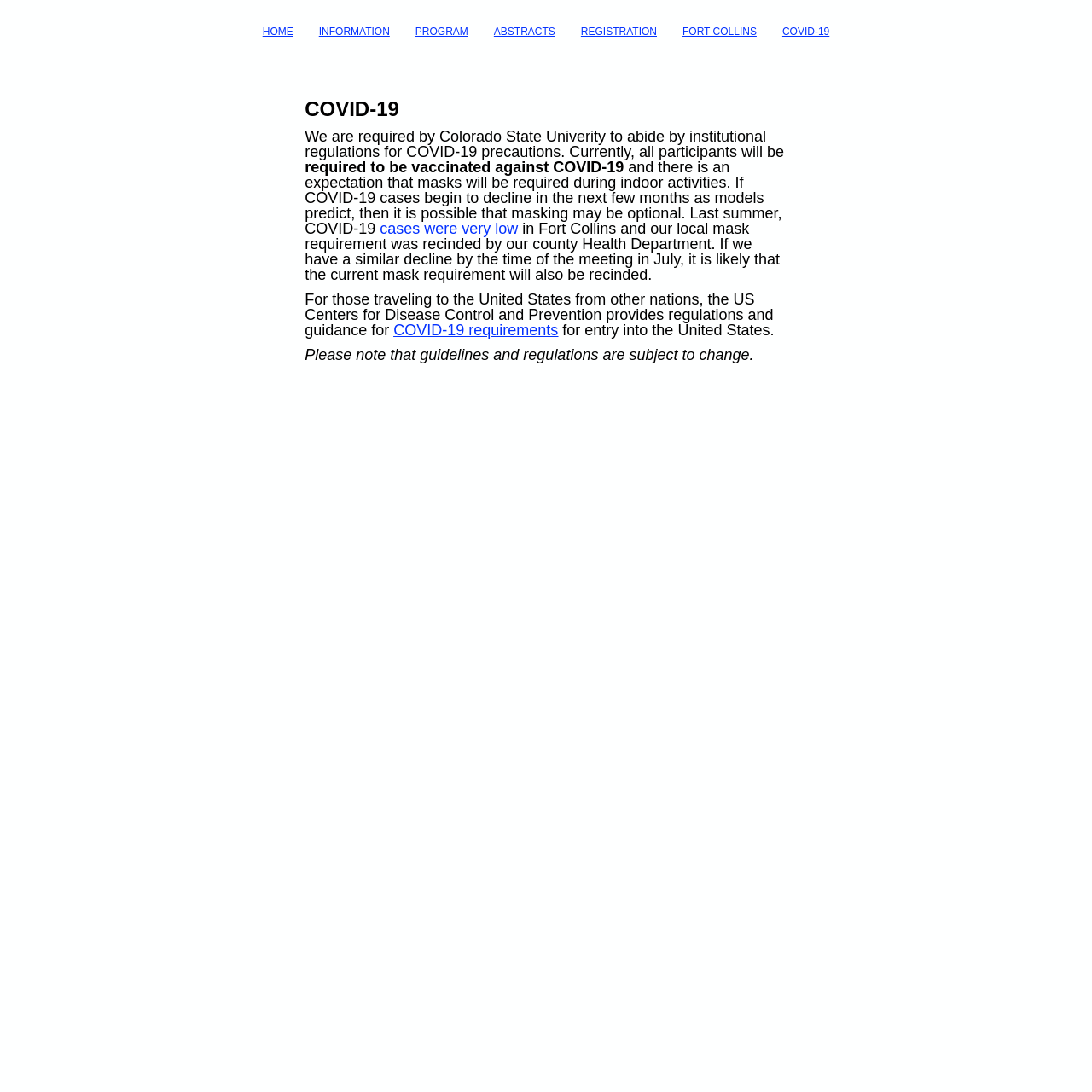Locate the UI element described by FORT COLLINS in the provided webpage screenshot. Return the bounding box coordinates in the format (top-left x, top-left y, bottom-right x, bottom-right y), ensuring all values are between 0 and 1.

[0.625, 0.023, 0.693, 0.034]